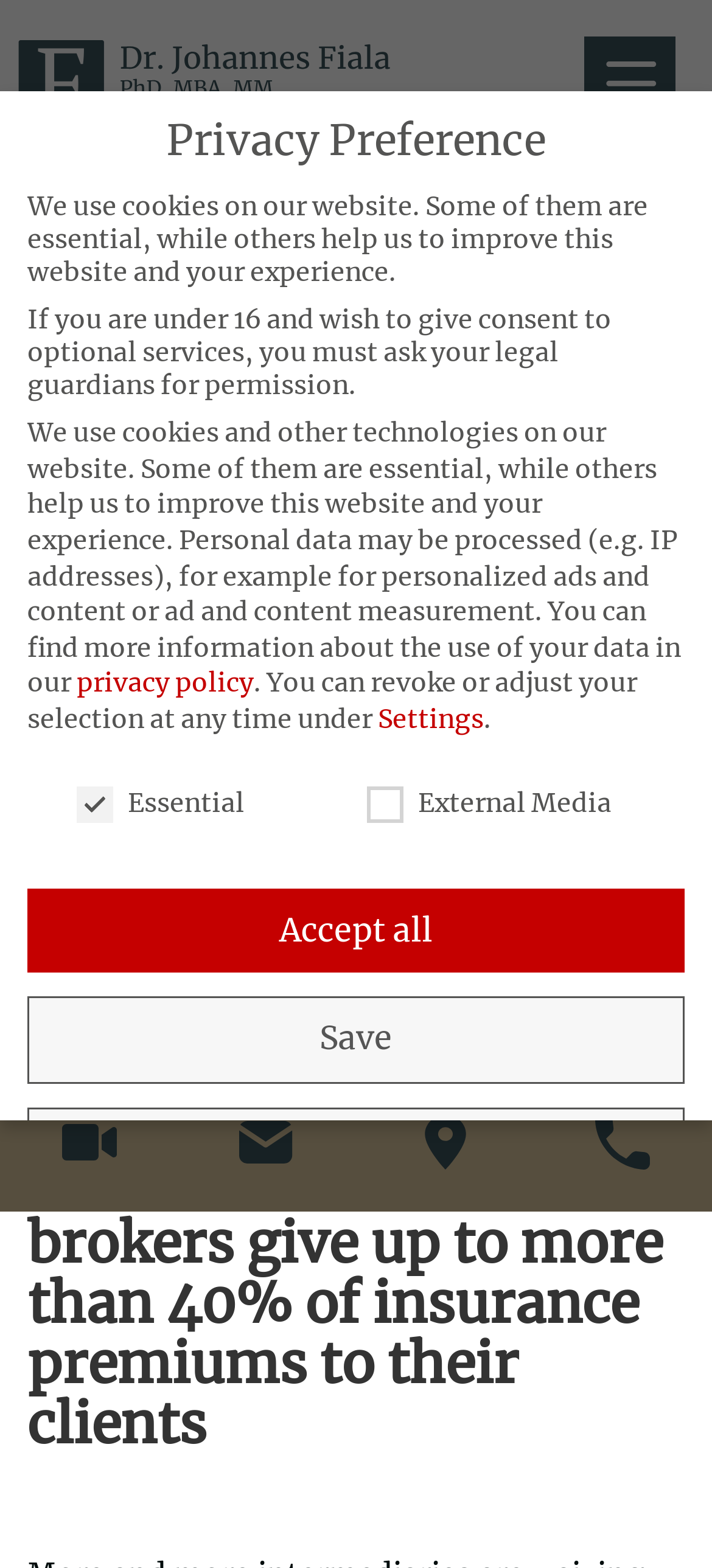Use a single word or phrase to answer the following:
What is the main topic of this webpage?

Insurance